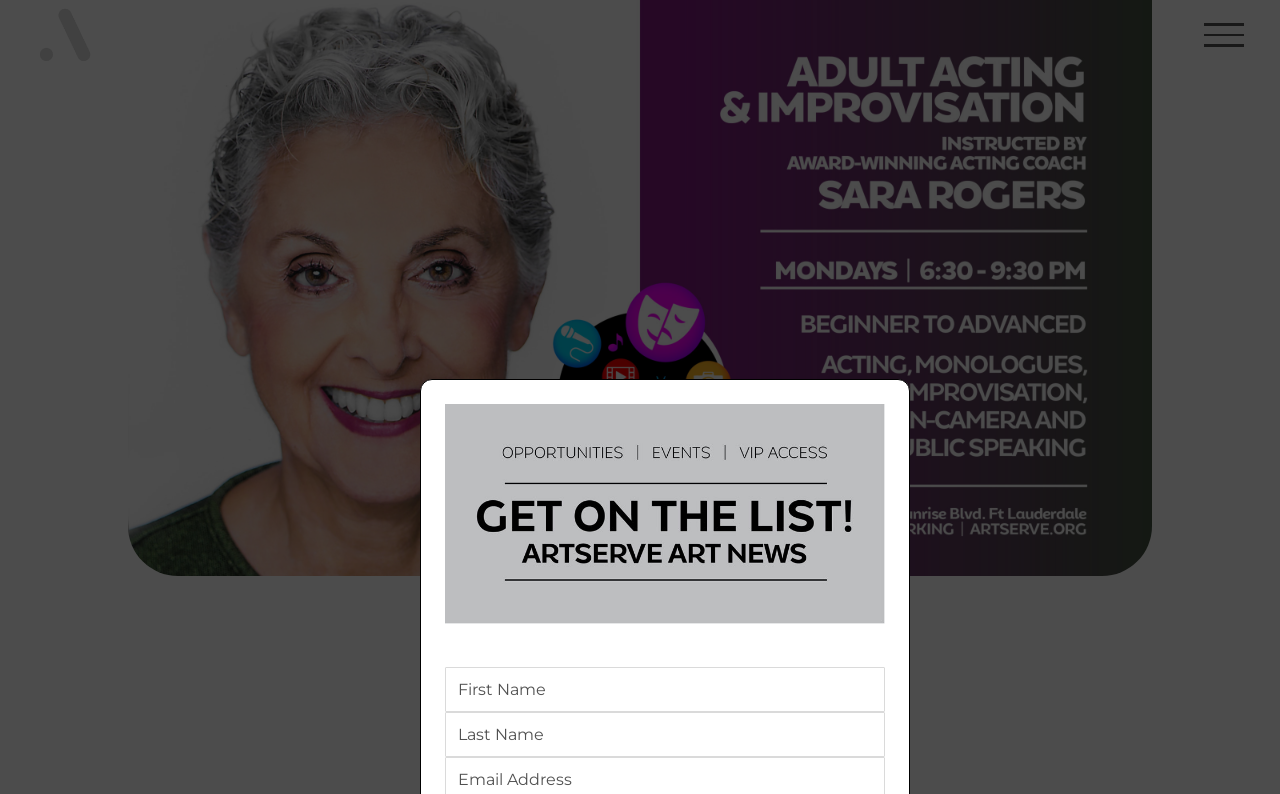Use a single word or phrase to respond to the question:
What is the text above the textboxes?

CLASSES AT ARTSERVE